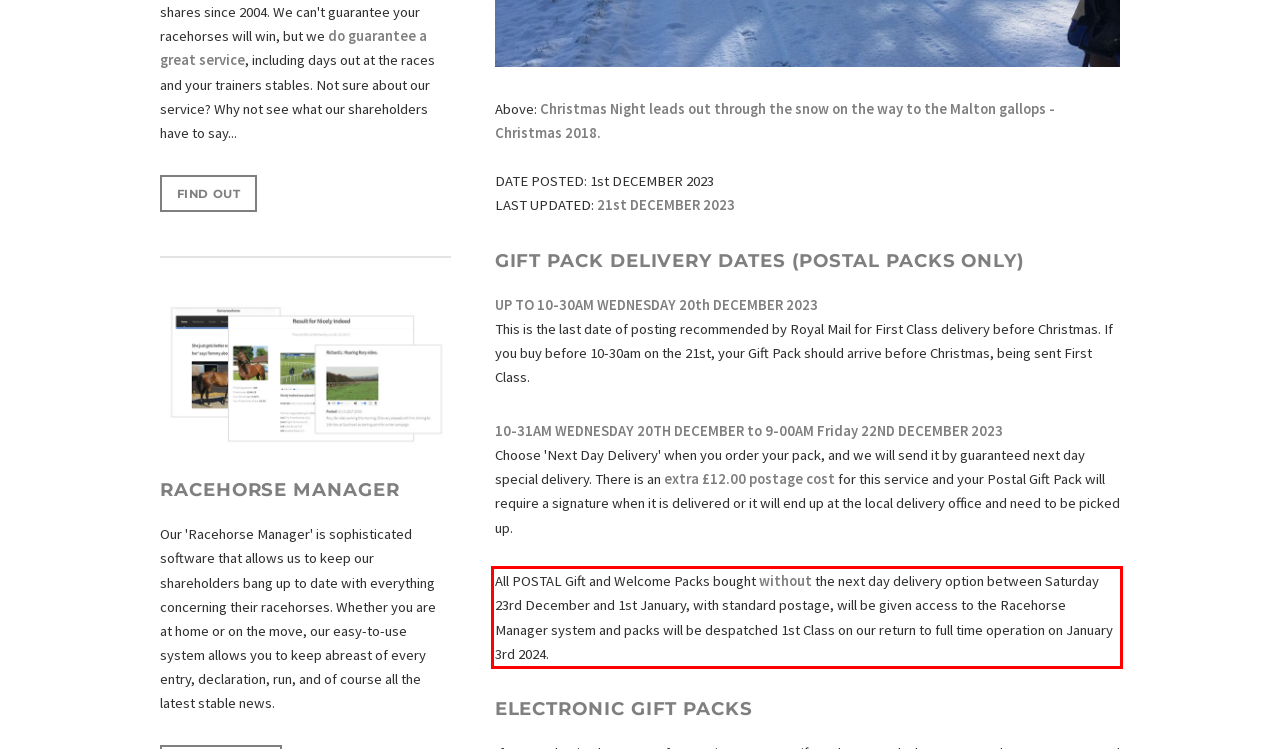Please analyze the screenshot of a webpage and extract the text content within the red bounding box using OCR.

All POSTAL Gift and Welcome Packs bought without the next day delivery option between Saturday 23rd December and 1st January, with standard postage, will be given access to the Racehorse Manager system and packs will be despatched 1st Class on our return to full time operation on January 3rd 2024.